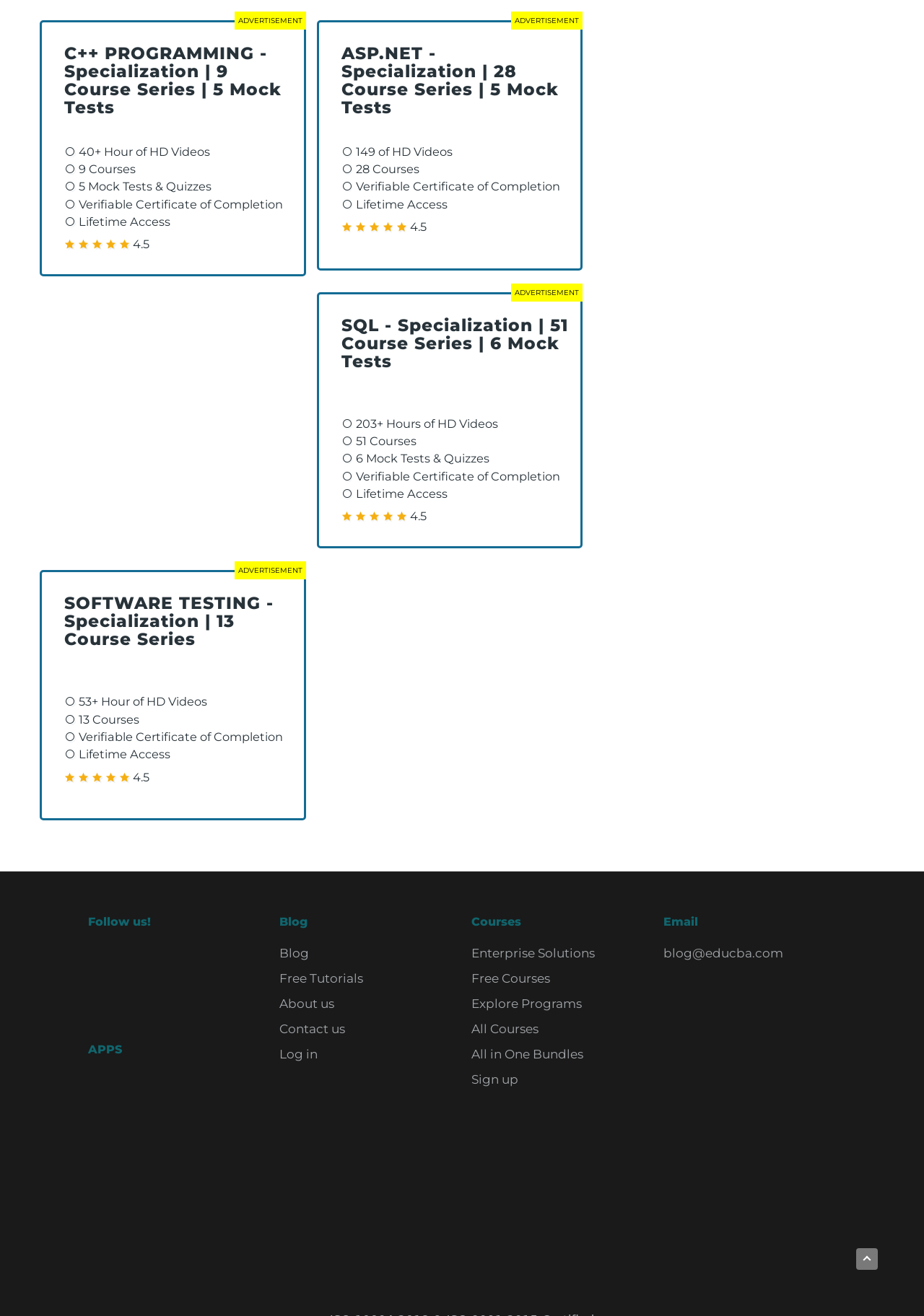What is the name of the app store listed after Android App?
Give a one-word or short phrase answer based on the image.

iOS App